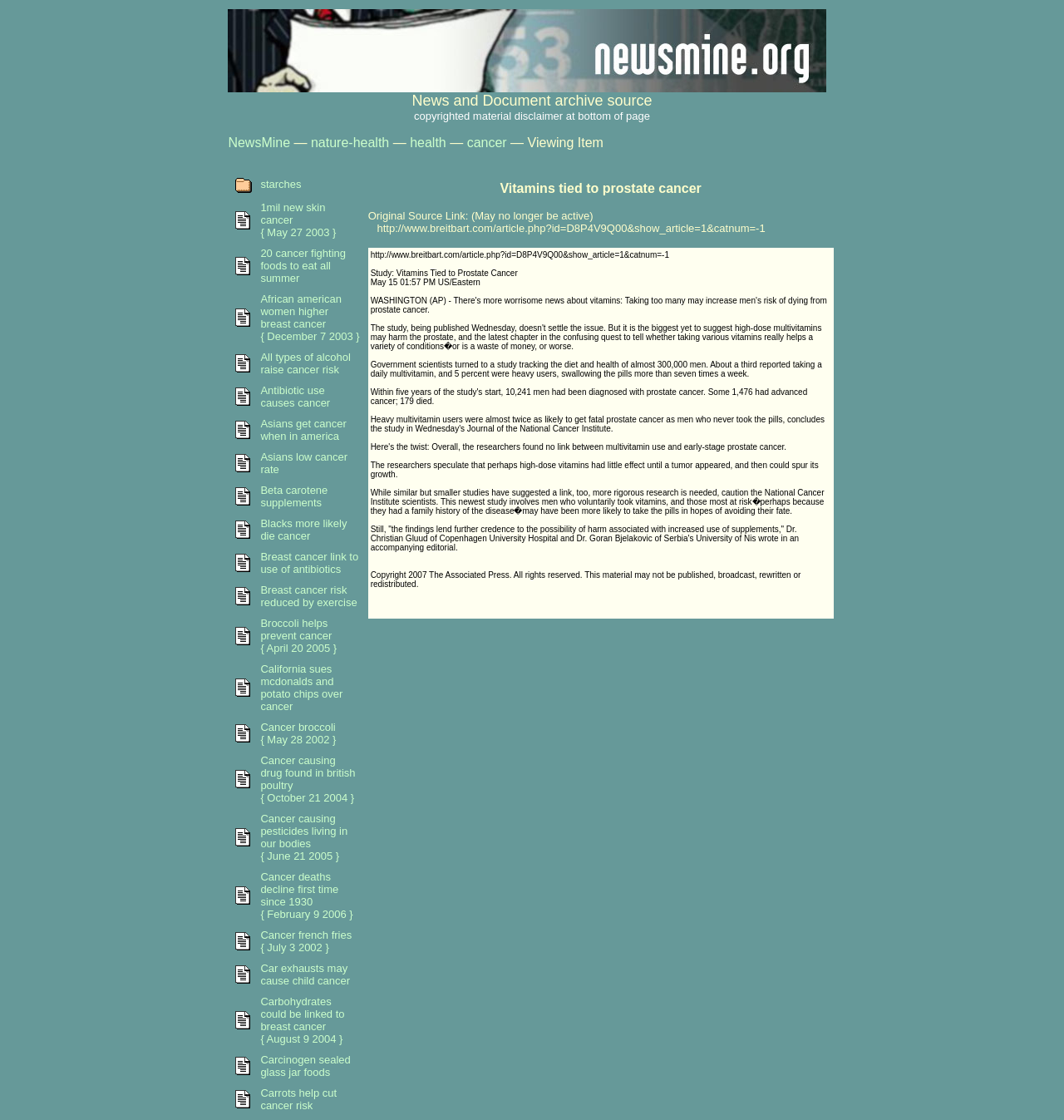Use a single word or phrase to answer the question: 
Who wrote the accompanying editorial?

Dr. Christian Gluud and Dr. Goran Bjelakovic